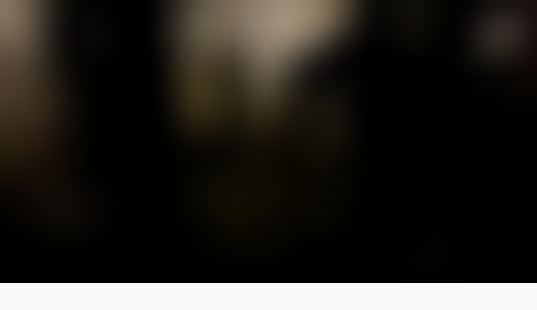Analyze the image and give a detailed response to the question:
What themes are encapsulated in the scene?

The scene encapsulates themes of relaxation and sensory immersion because it is designed to comfort individuals and provide a supportive environment for all present, allowing them to fully engage with their senses and relax.